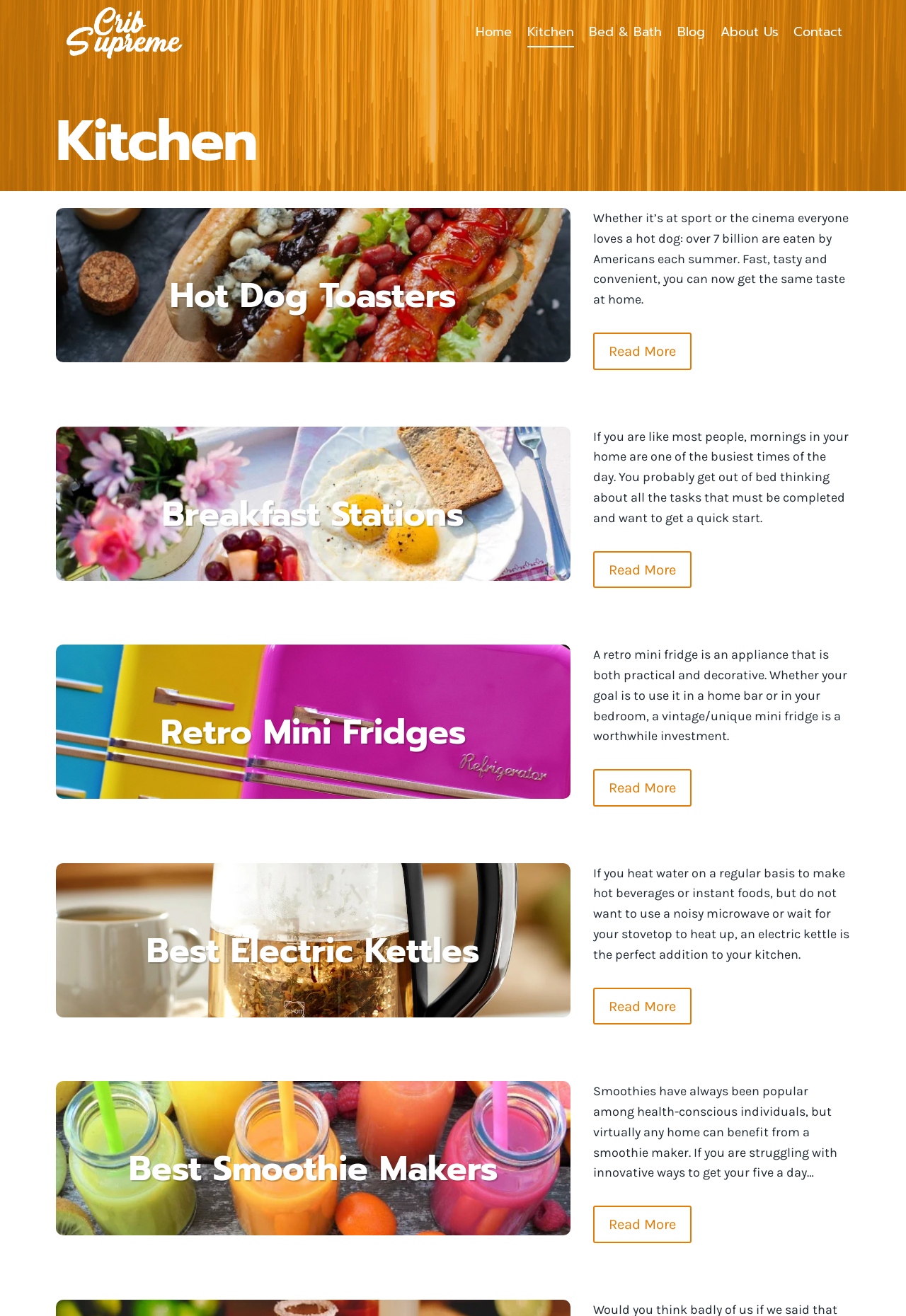Determine the bounding box coordinates for the region that must be clicked to execute the following instruction: "Go to the 'Kitchen' section".

[0.062, 0.086, 0.938, 0.129]